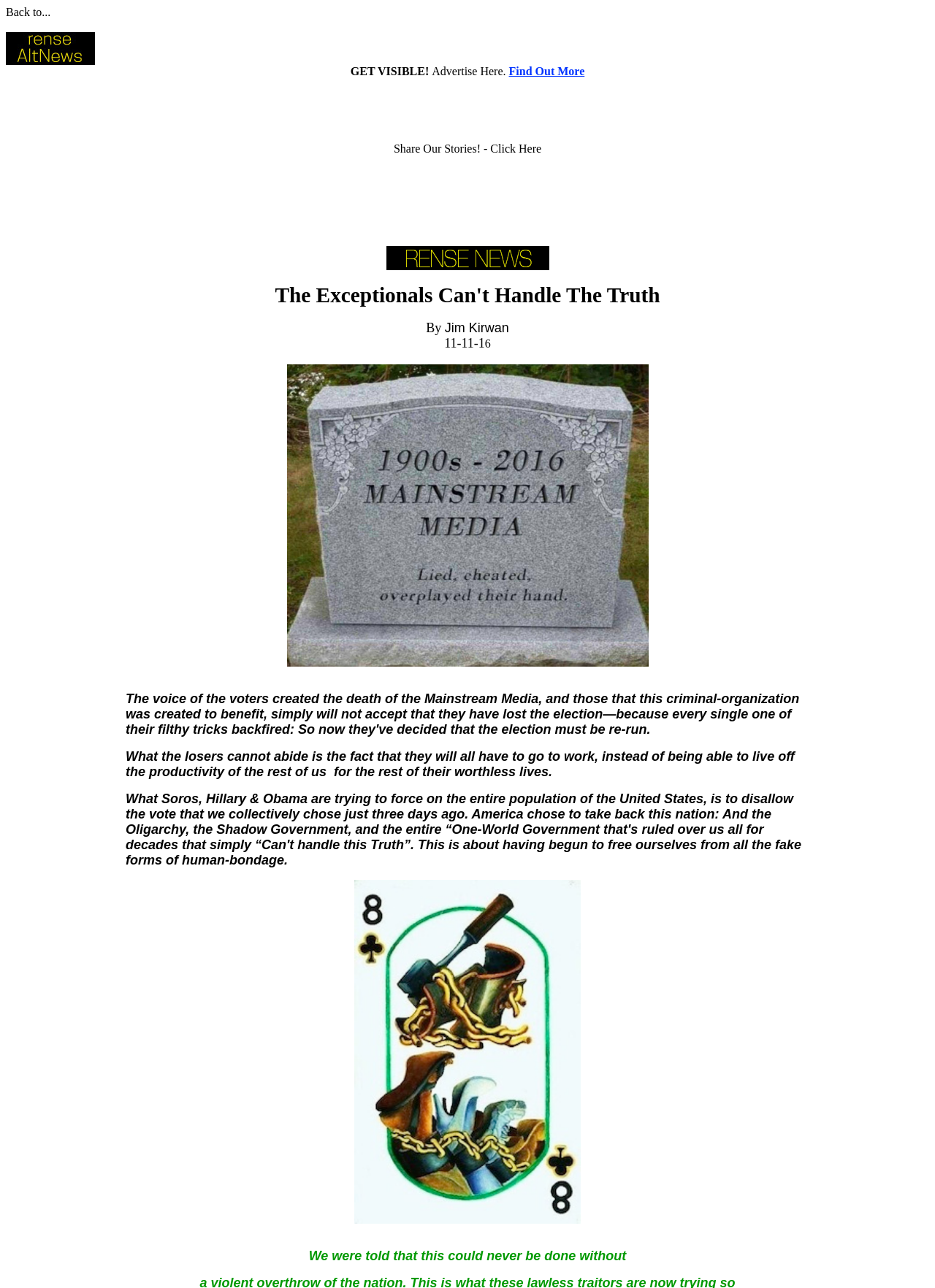What is the bounding box coordinate of the 'GET VISIBLE!' text?
Refer to the screenshot and respond with a concise word or phrase.

[0.375, 0.05, 0.462, 0.06]